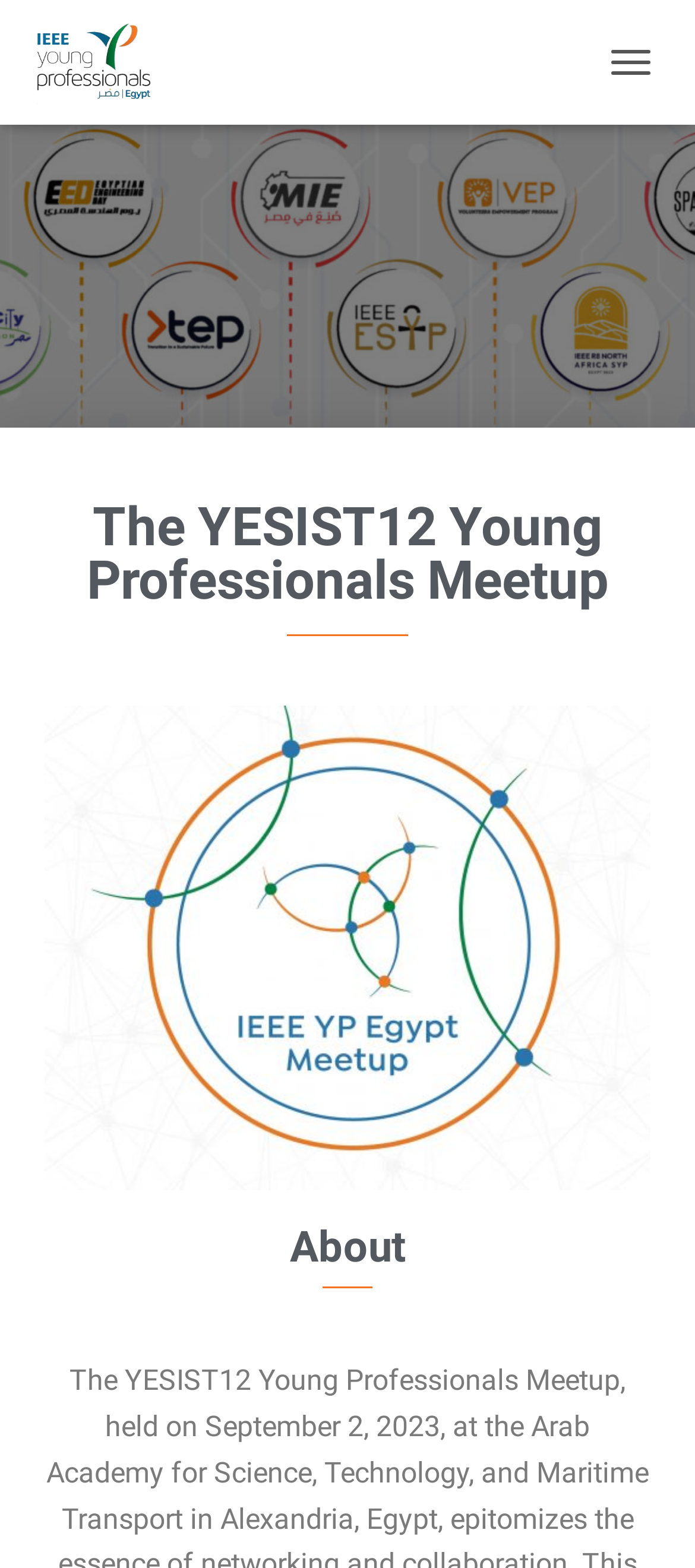What is the subject of the meetup?
Based on the visual, give a brief answer using one word or a short phrase.

YESIST12 Young Professionals